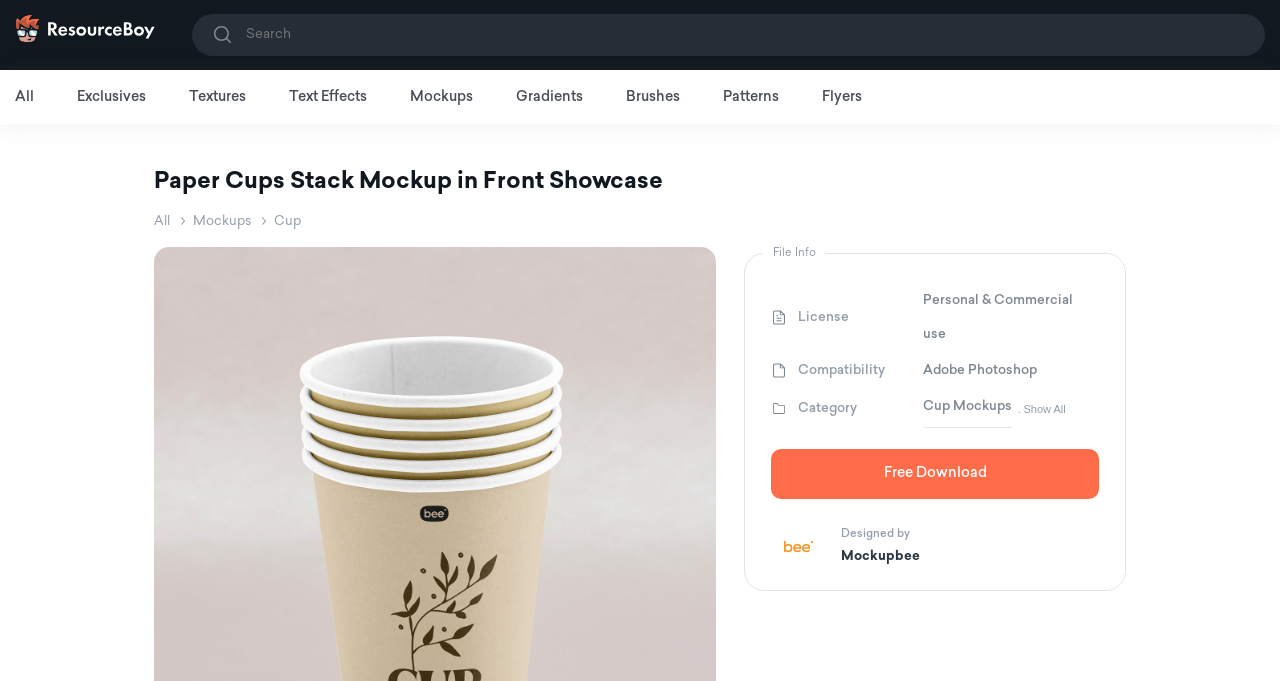Based on the image, provide a detailed and complete answer to the question: 
Who designed this mockup?

At the bottom of the 'File Info' section, it is credited that the mockup was designed by Mockupbee.